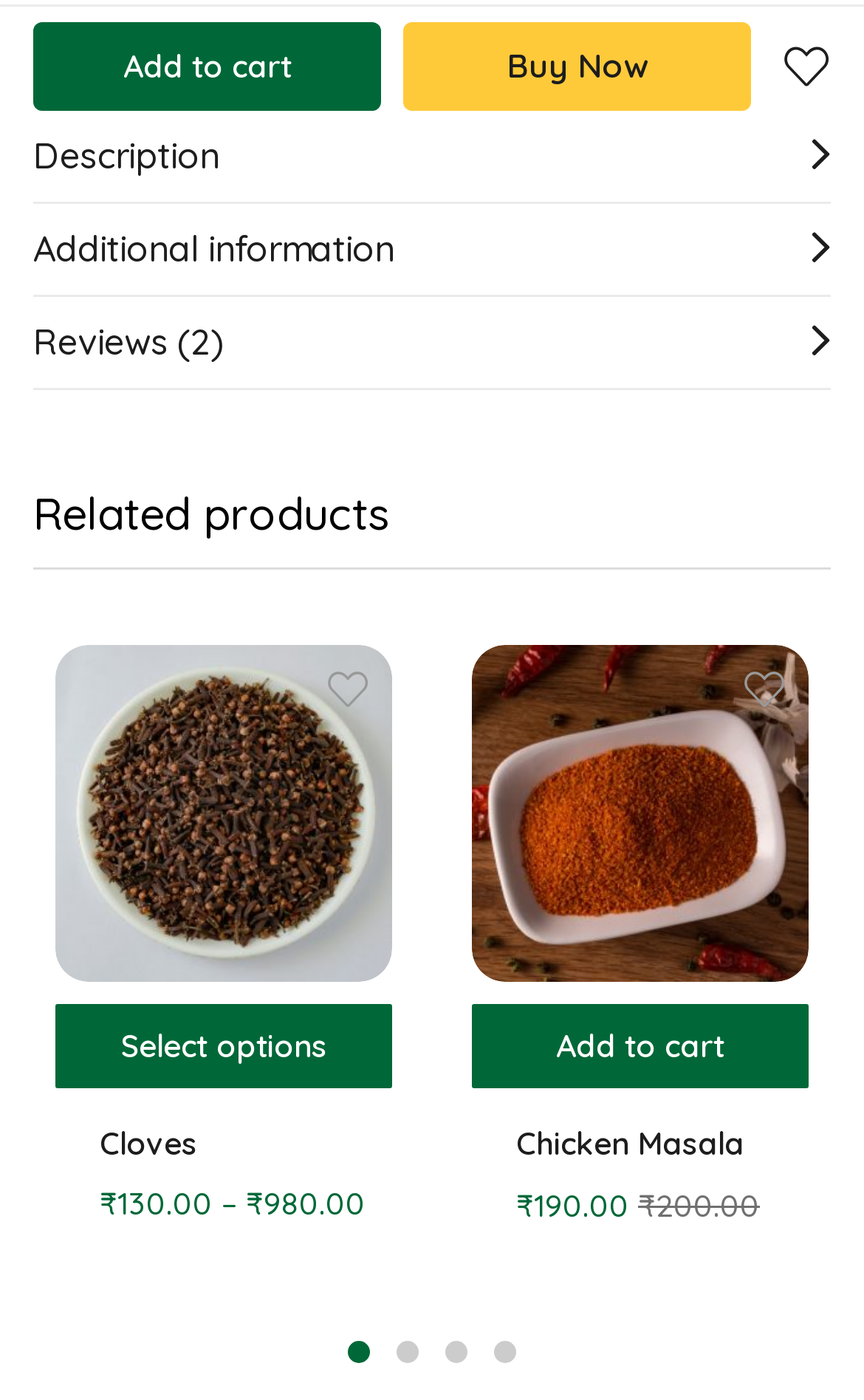How many tabs are there in the first tab list?
From the details in the image, answer the question comprehensively.

I counted the number of tabs in the first tab list by looking at the elements with the role 'tab', and found that there are 3 tabs labeled 'Description', 'Additional information', and 'Reviews (2)'.